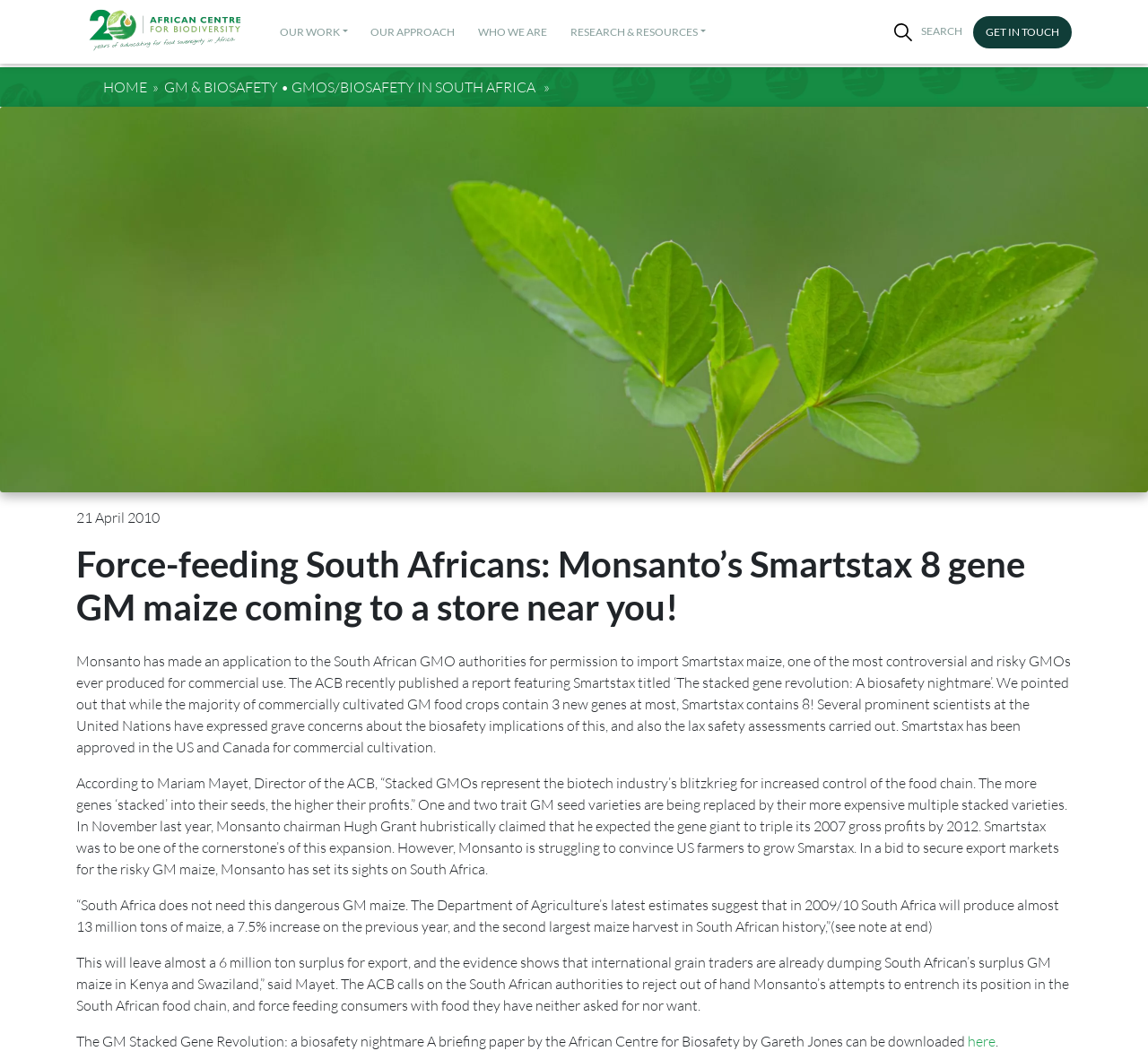Locate the bounding box coordinates of the clickable area needed to fulfill the instruction: "View the 'Shipping' page".

None